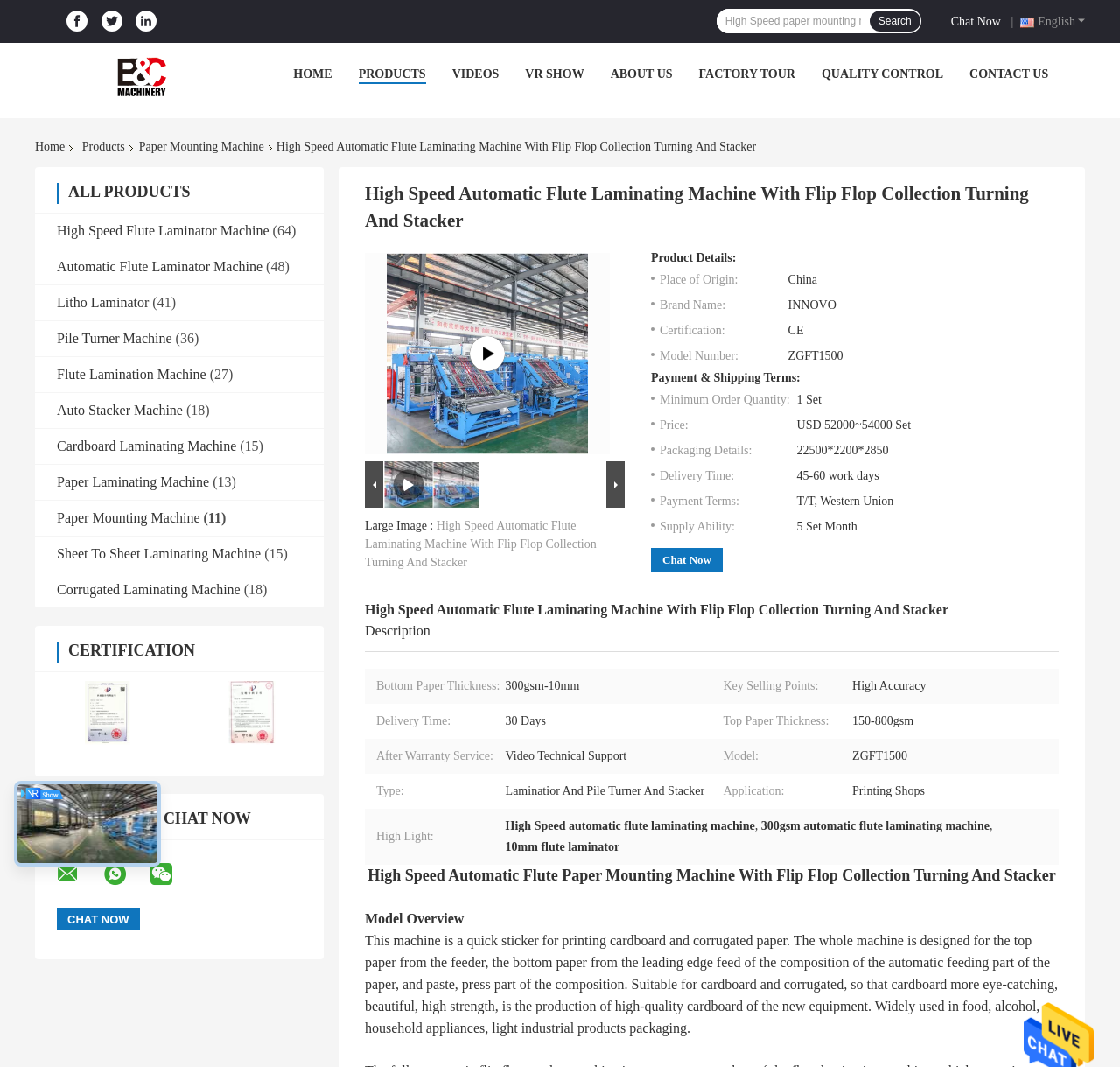Locate the coordinates of the bounding box for the clickable region that fulfills this instruction: "Chat now".

[0.849, 0.011, 0.9, 0.028]